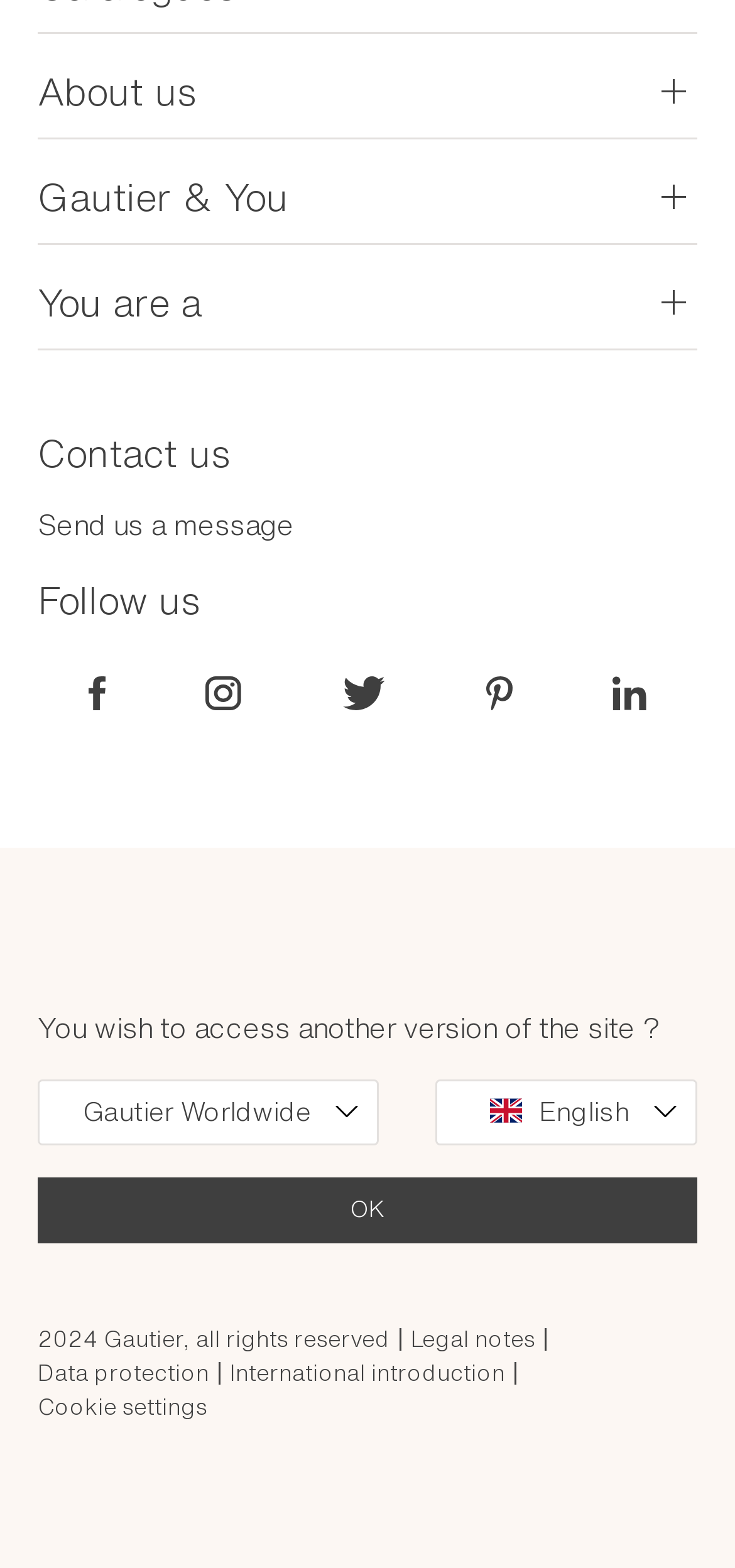Please locate the bounding box coordinates of the region I need to click to follow this instruction: "Follow us on FACEBOOK".

[0.12, 0.431, 0.143, 0.449]